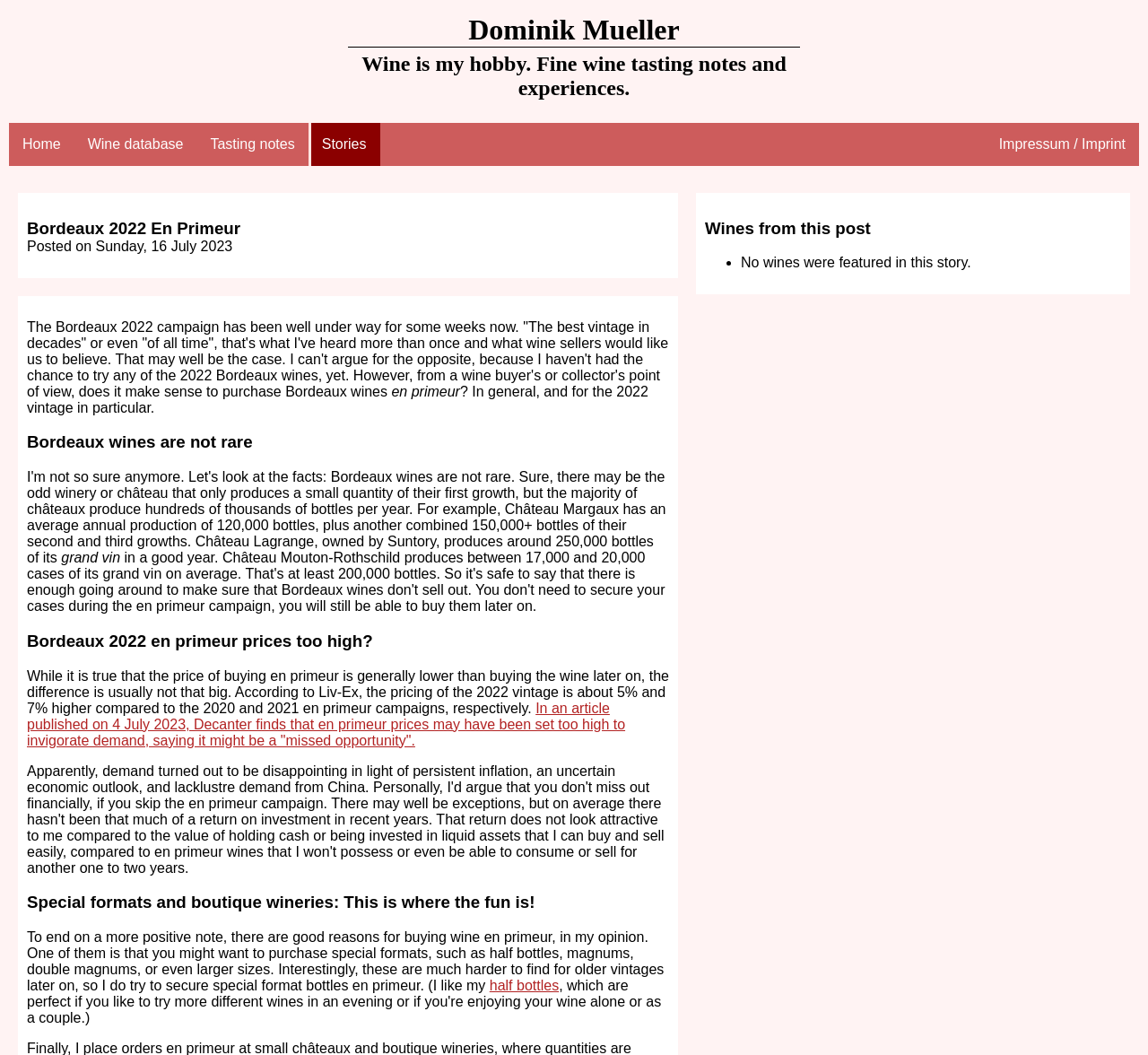Using the element description: "half bottles", determine the bounding box coordinates for the specified UI element. The coordinates should be four float numbers between 0 and 1, [left, top, right, bottom].

[0.426, 0.927, 0.487, 0.941]